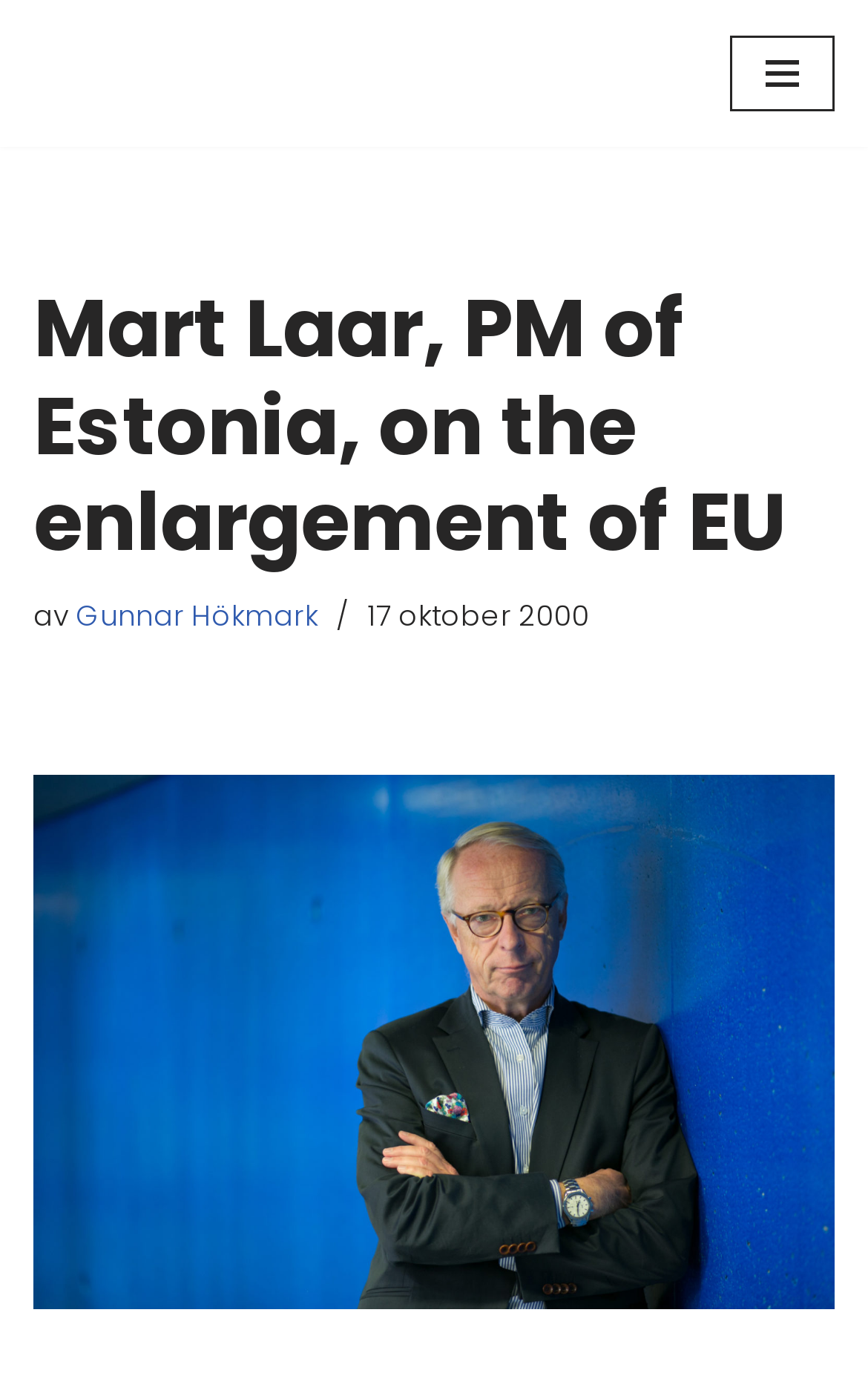Determine and generate the text content of the webpage's headline.

Mart Laar, PM of Estonia, on the enlargement of EU